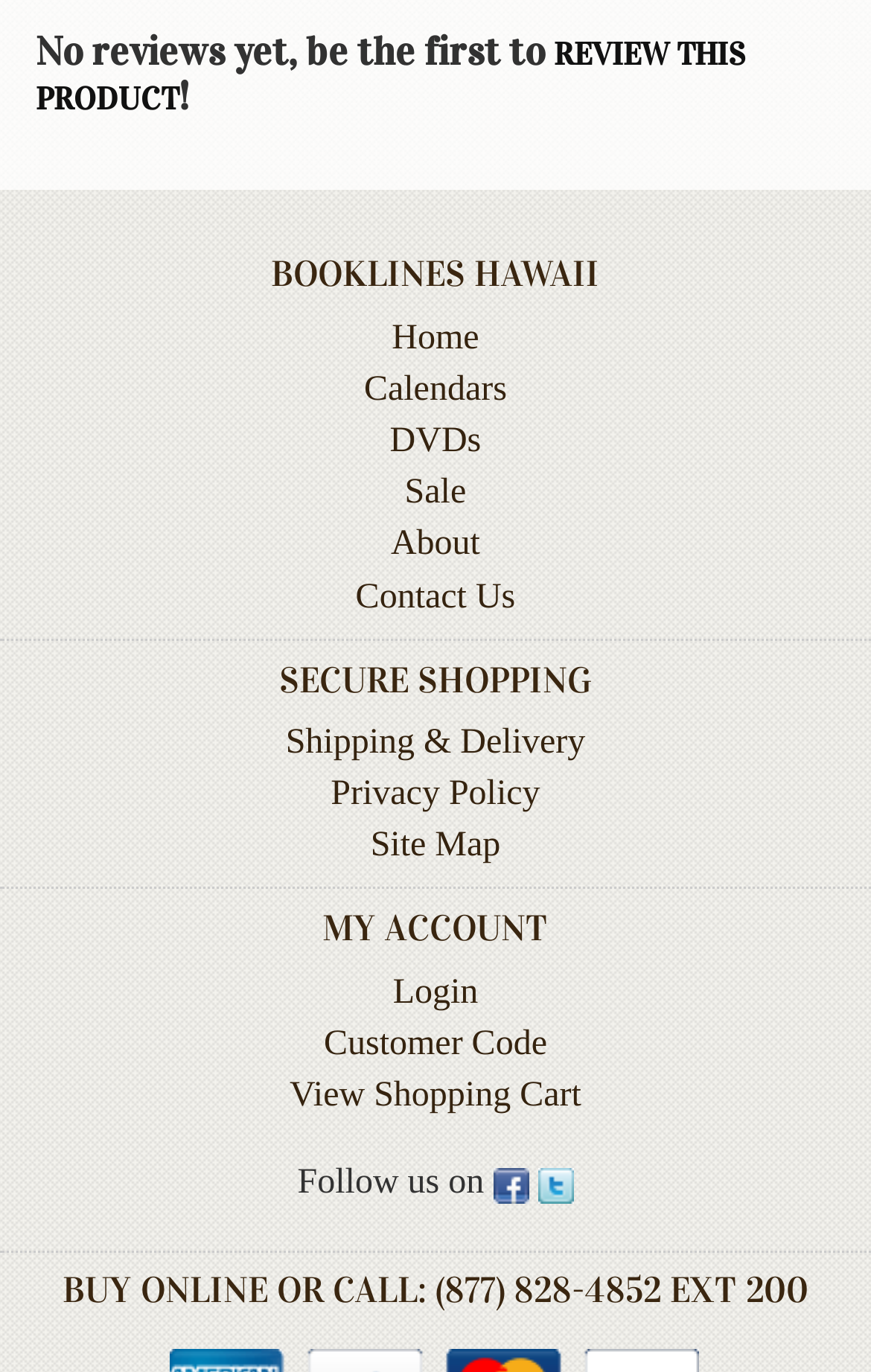Identify the bounding box coordinates for the element you need to click to achieve the following task: "Follow us on facebook". The coordinates must be four float values ranging from 0 to 1, formatted as [left, top, right, bottom].

[0.566, 0.848, 0.607, 0.878]